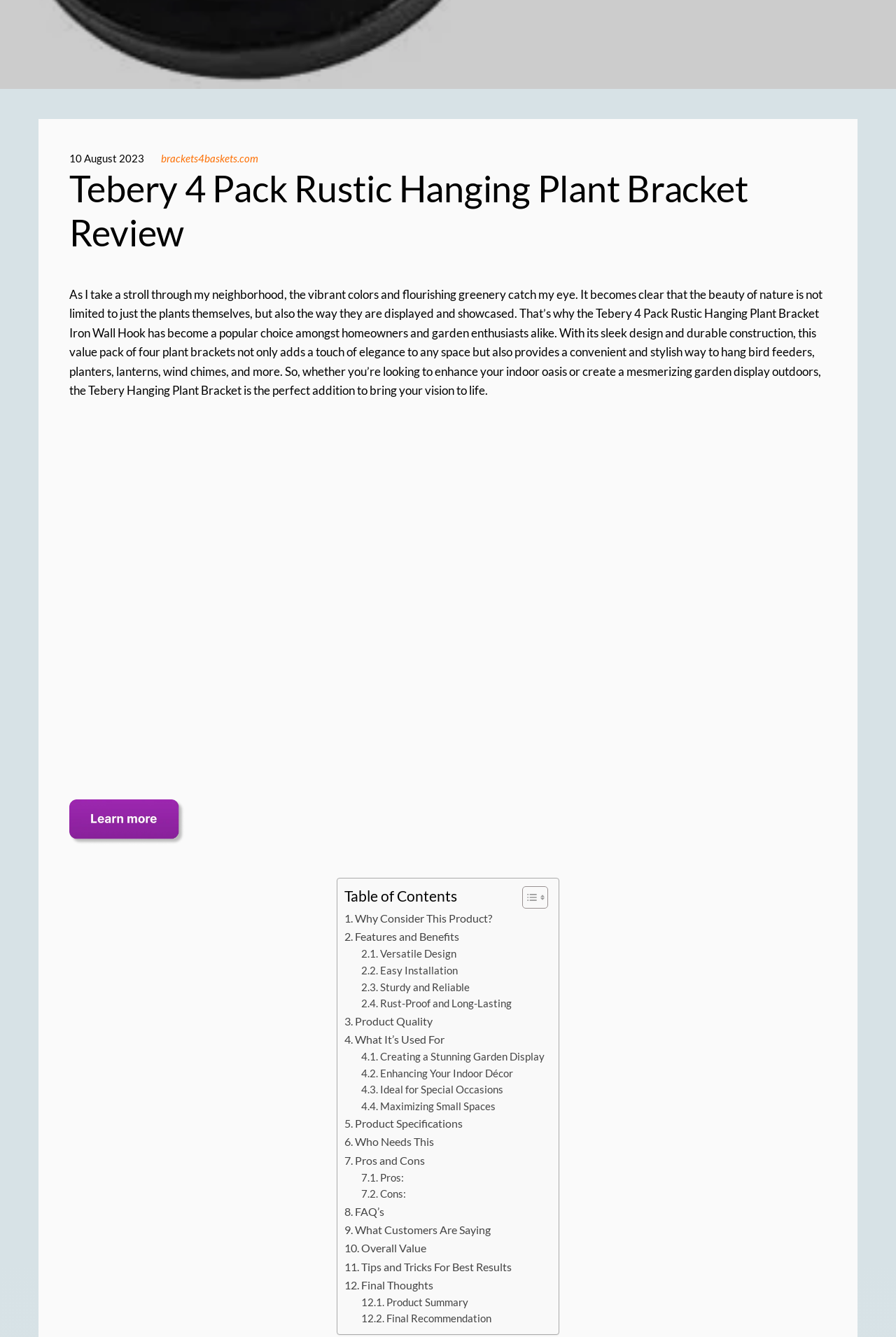Pinpoint the bounding box coordinates of the clickable area needed to execute the instruction: "Toggle the table of content". The coordinates should be specified as four float numbers between 0 and 1, i.e., [left, top, right, bottom].

[0.571, 0.662, 0.608, 0.68]